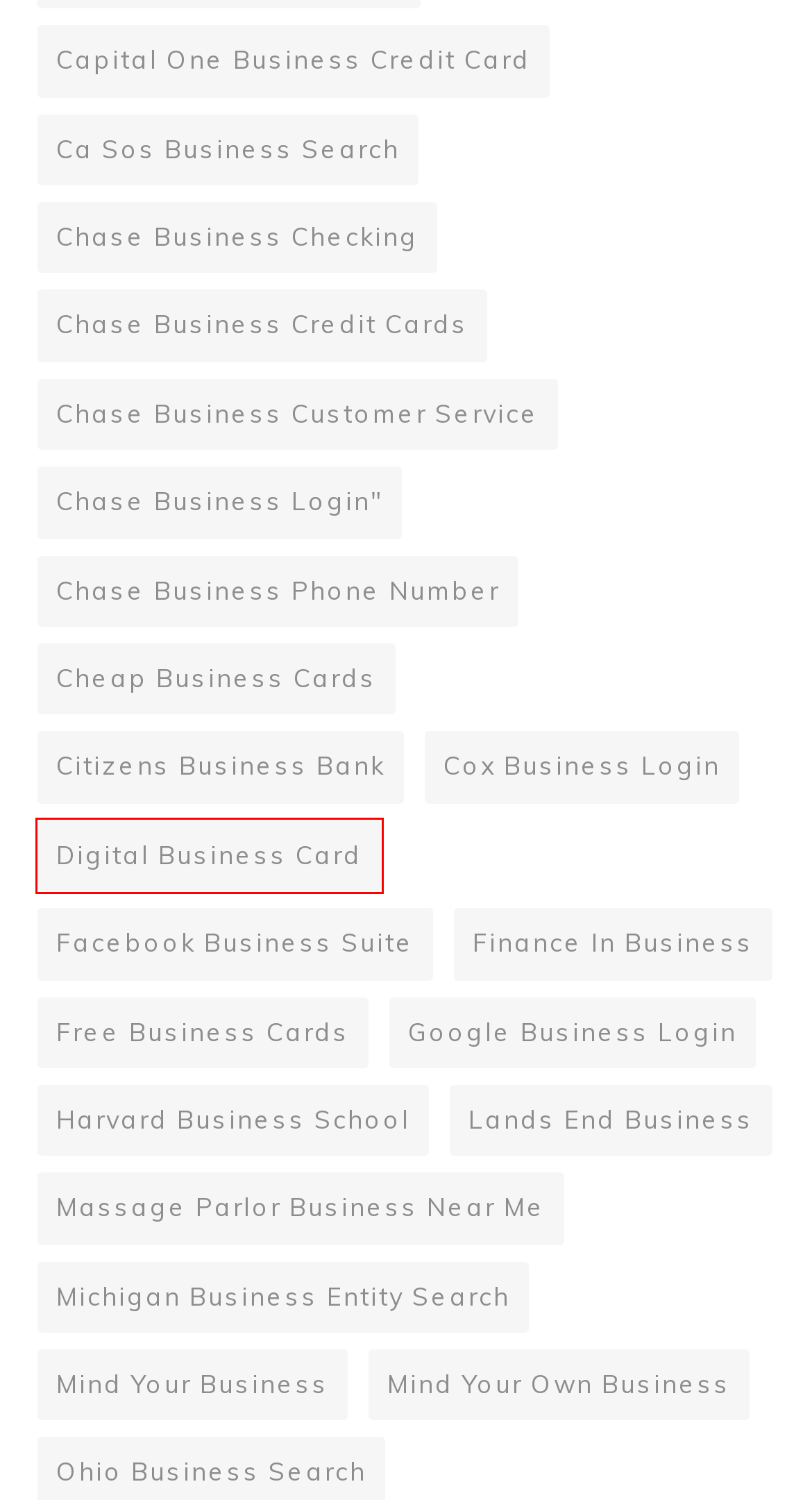Review the screenshot of a webpage that includes a red bounding box. Choose the most suitable webpage description that matches the new webpage after clicking the element within the red bounding box. Here are the candidates:
A. Citizens Business Bank – Pterodacty
B. Mind Your Business – Pterodacty
C. Free Business Cards – Pterodacty
D. Facebook Business Suite – Pterodacty
E. Ca Sos Business Search – Pterodacty
F. Digital Business Card – Pterodacty
G. Cox Business Login – Pterodacty
H. Chase Business Checking – Pterodacty

F